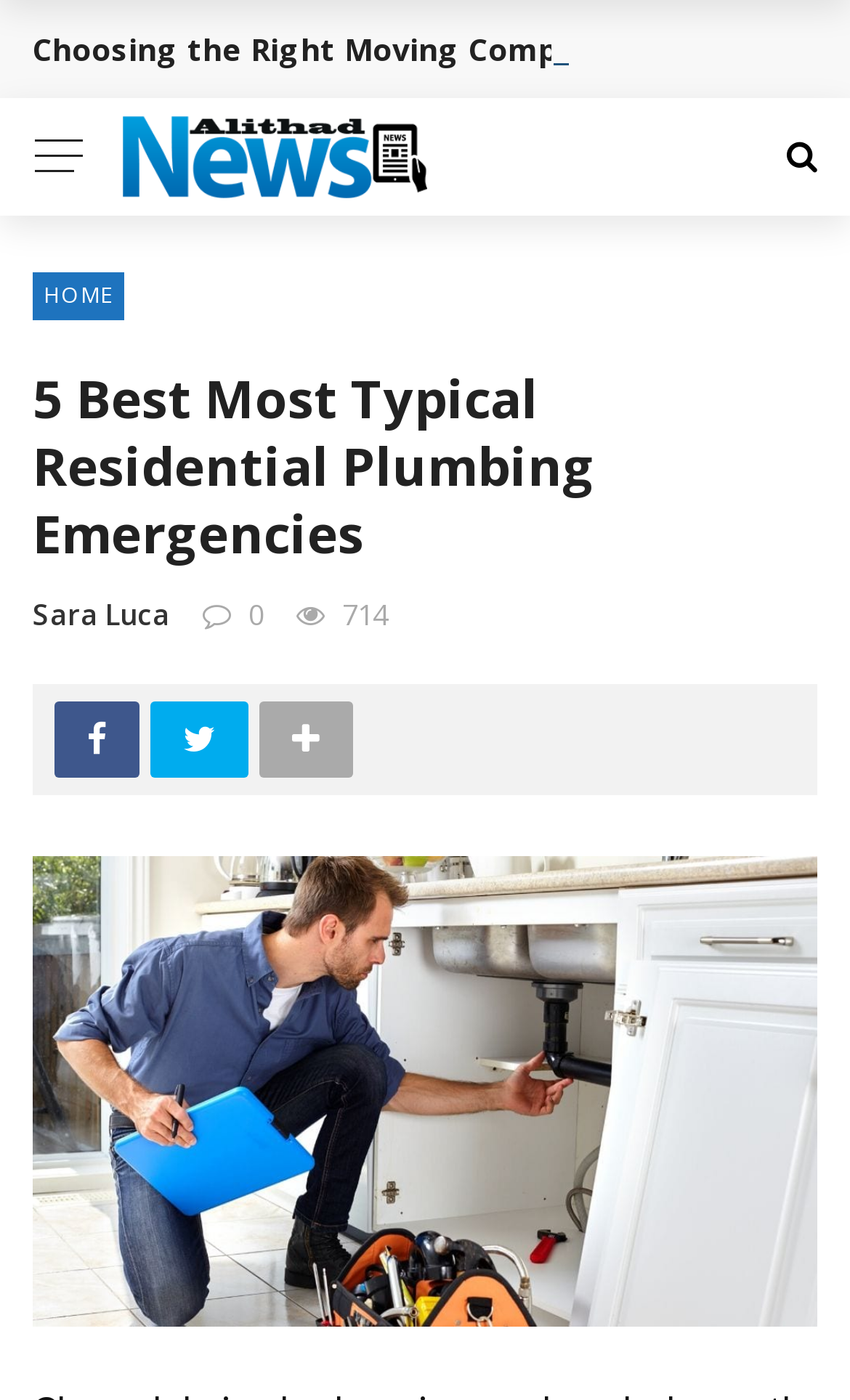Summarize the webpage with a detailed and informative caption.

The webpage appears to be a news article or blog post about residential plumbing emergencies. At the top of the page, there is a "BREAKING NEWS" banner. Below this, there is a heading that seems out of place, titled "Ensuring Safe and Efficient Parking Lot Striping", which is also a link. 

To the right of this heading, there is a table with a logo image and two links, one of which is blank. Below the table, there are three links: "HOME", "5 Best Most Typical Residential Plumbing Emergencies", and "Sara Luca". The main content of the page is likely the article titled "5 Best Most Typical Residential Plumbing Emergencies", which is a heading that spans almost the entire width of the page.

On the right side of the page, there is a section with a Facebook icon and a Twitter icon, each with a link. There is also a static text "714" near the Facebook icon. The meta description suggests that the article will discuss common residential plumbing emergencies, such as clogged drains, broken pipes, and gas leaks.